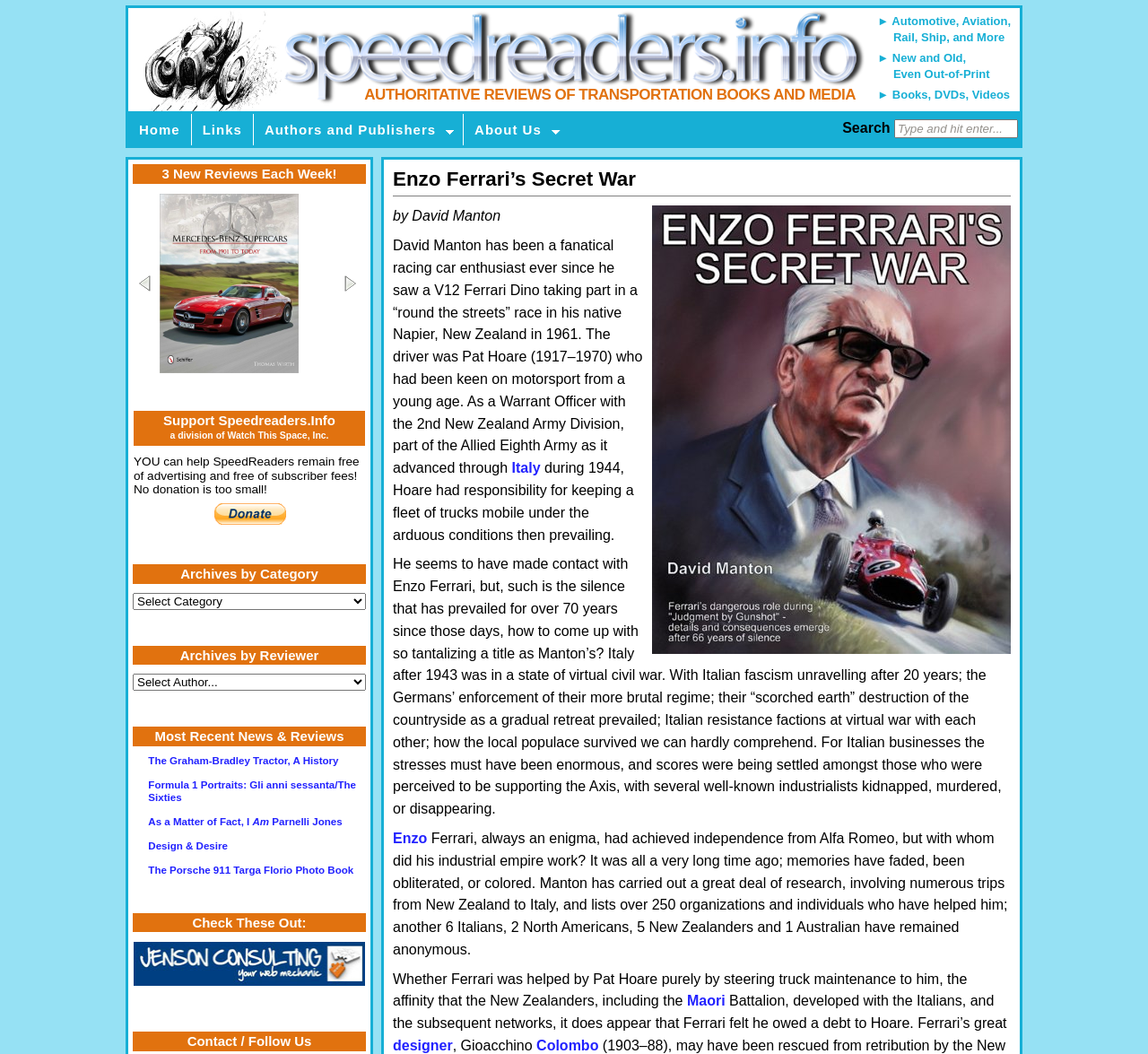Determine the bounding box coordinates for the clickable element required to fulfill the instruction: "View entire issue". Provide the coordinates as four float numbers between 0 and 1, i.e., [left, top, right, bottom].

None